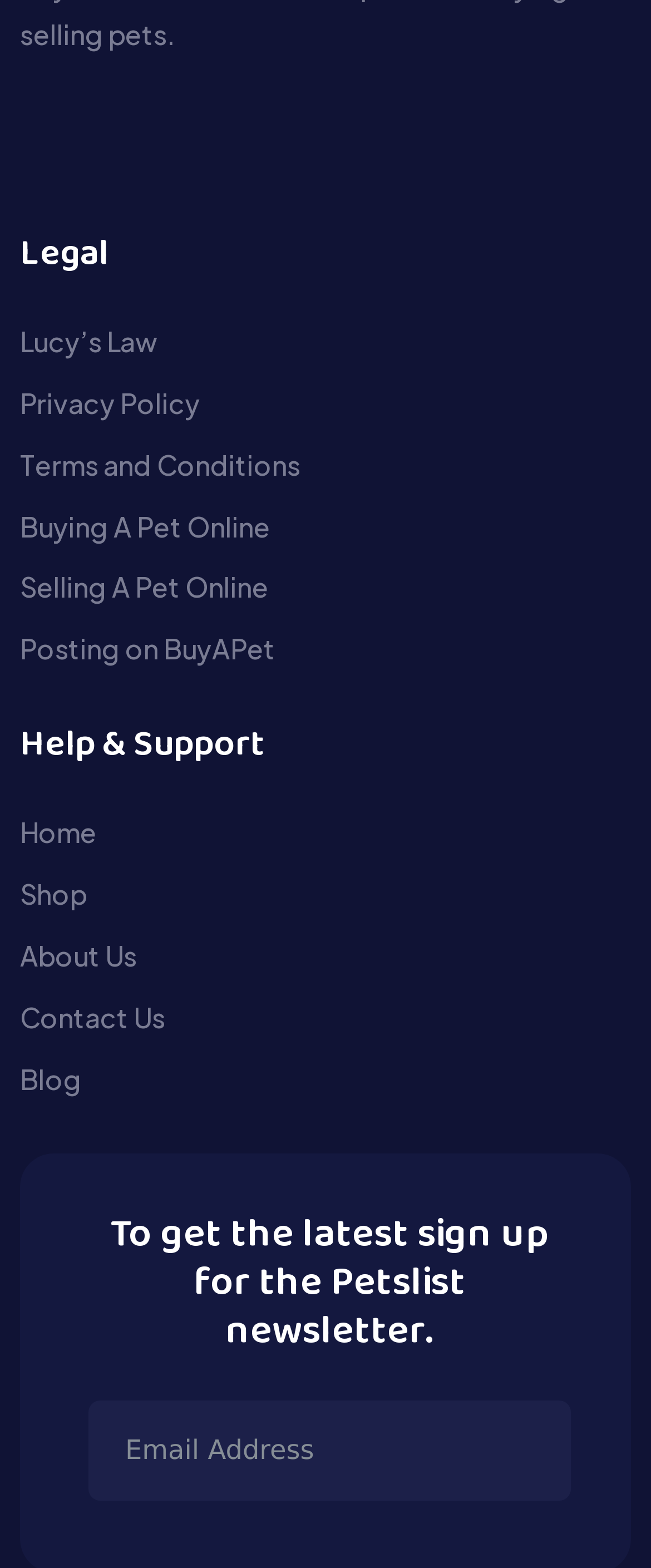Based on the element description: "Buying A Pet Online", identify the UI element and provide its bounding box coordinates. Use four float numbers between 0 and 1, [left, top, right, bottom].

[0.031, 0.324, 0.415, 0.347]